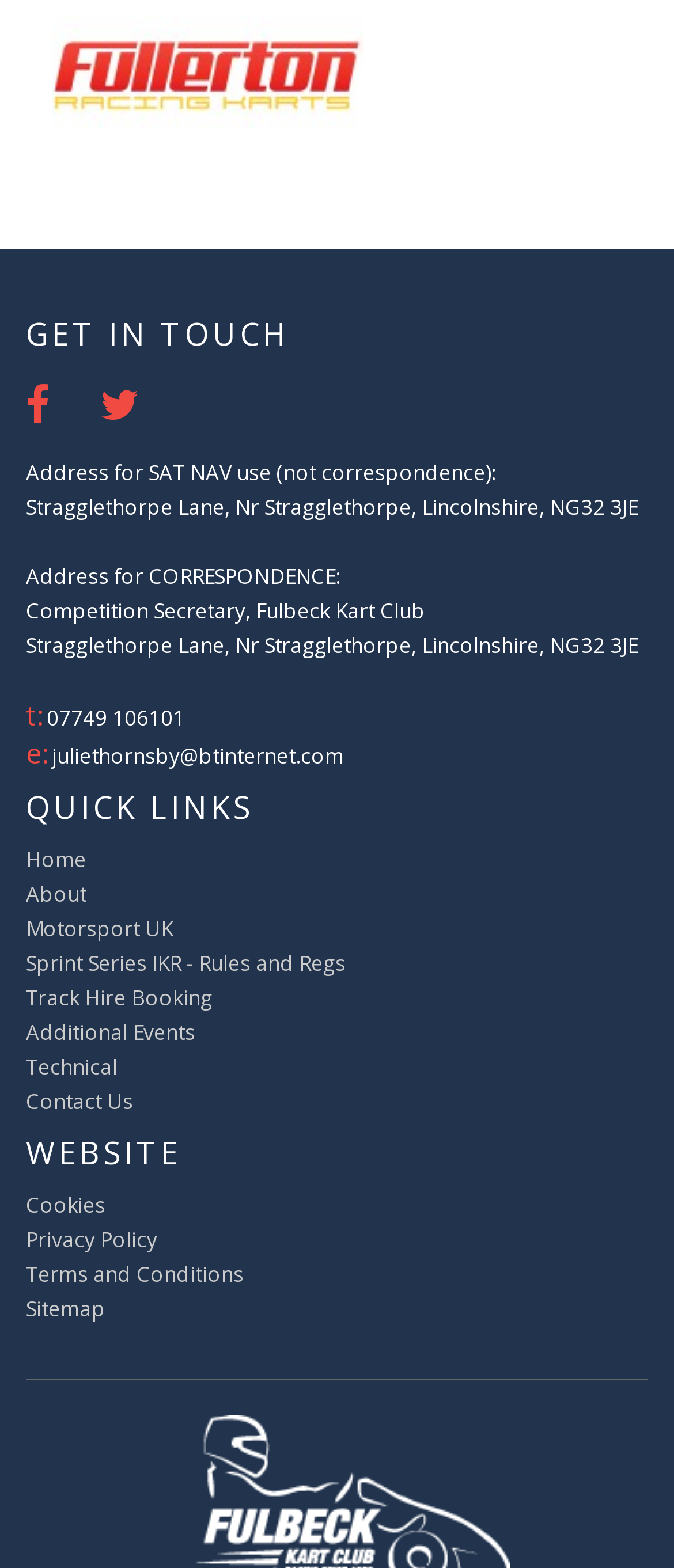How many quick links are available?
Look at the image and respond with a one-word or short-phrase answer.

7